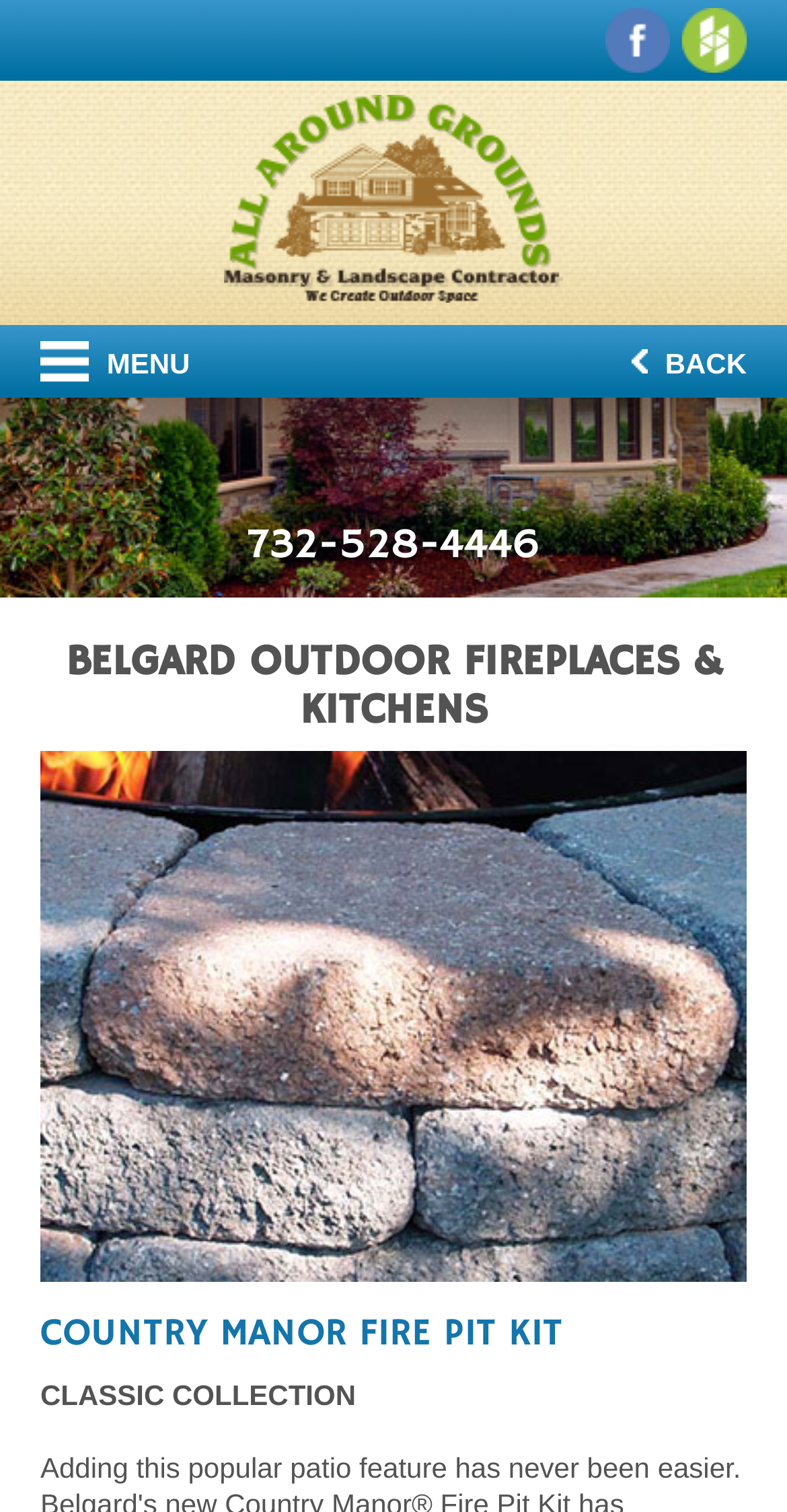Given the description of a UI element: "Menu", identify the bounding box coordinates of the matching element in the webpage screenshot.

[0.0, 0.215, 0.293, 0.263]